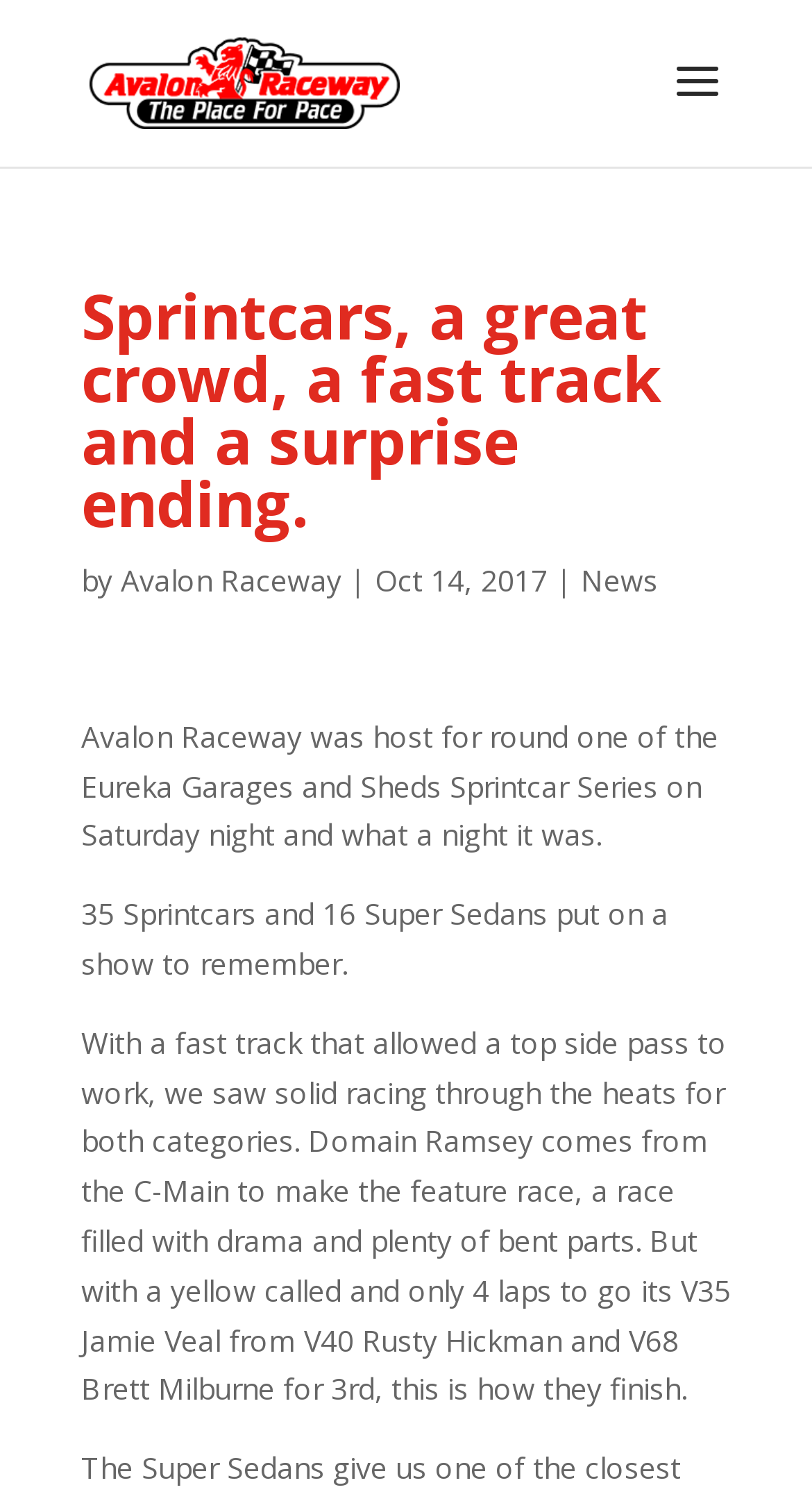Give an extensive and precise description of the webpage.

The webpage is about a sprintcar racing event at Avalon Raceway. At the top, there is a heading that reads "Sprintcars, a great crowd, a fast track and a surprise ending." Below this heading, there is a link to Avalon Raceway, accompanied by an image of the same name. 

To the right of the image, there is a section that displays the author and date of the article, "by Avalon Raceway | Oct 14, 2017". Next to this section, there is a link to "News". 

The main content of the webpage is a series of paragraphs that describe the racing event. The first paragraph explains that Avalon Raceway hosted the first round of the Eureka Garages and Sheds Sprintcar Series, and it was a memorable night. 

The second paragraph mentions that there were 35 sprintcars and 16 super sedans participating in the event, and they put on a great show. The third and longest paragraph provides more details about the racing, including the fact that the track allowed for top-side passes, and there was solid racing throughout the heats. It also mentions a dramatic feature race with a yellow flag and a close finish among the top three drivers.